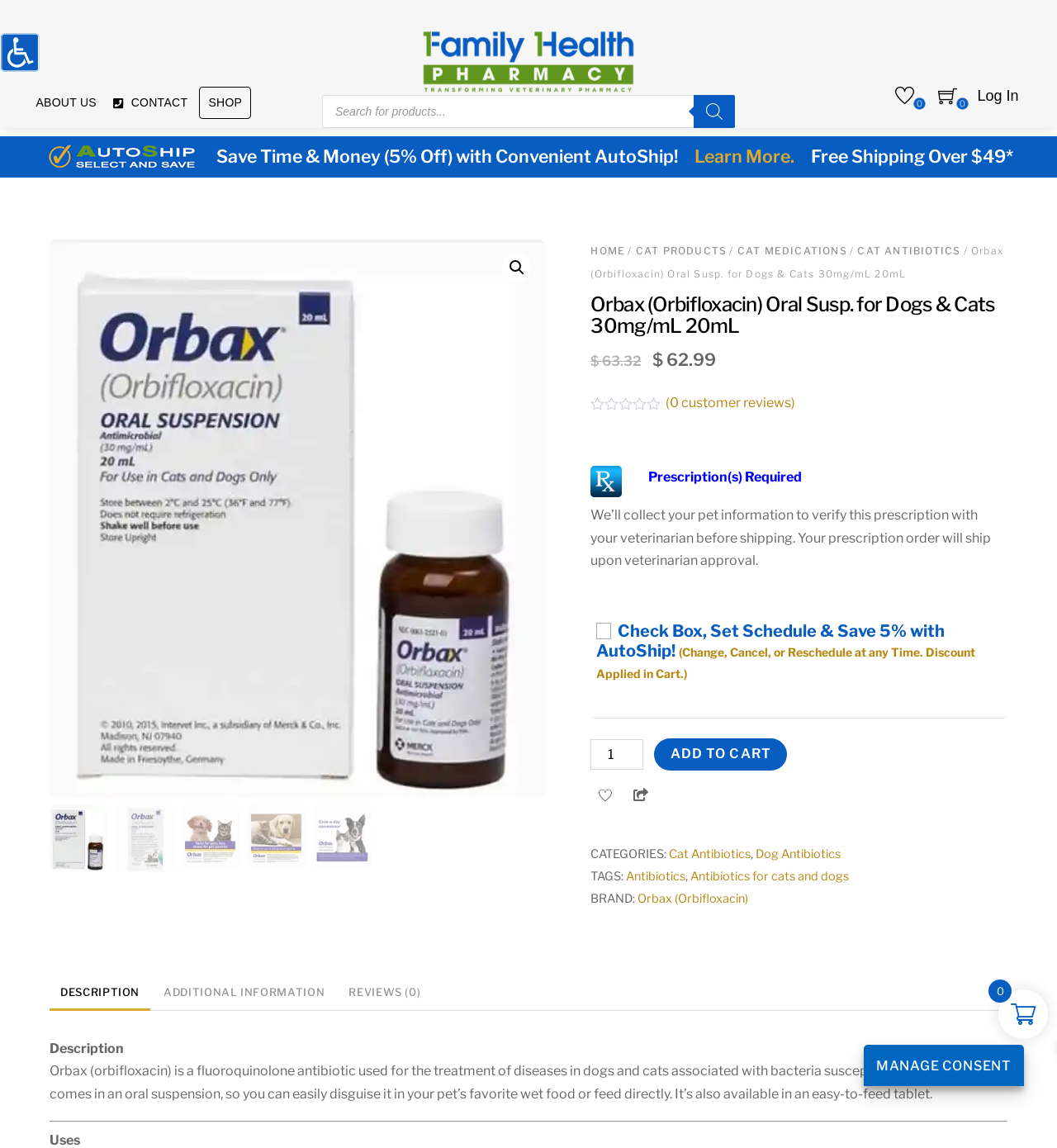Find the bounding box coordinates for the UI element whose description is: "Log In". The coordinates should be four float numbers between 0 and 1, in the format [left, top, right, bottom].

[0.918, 0.059, 0.971, 0.109]